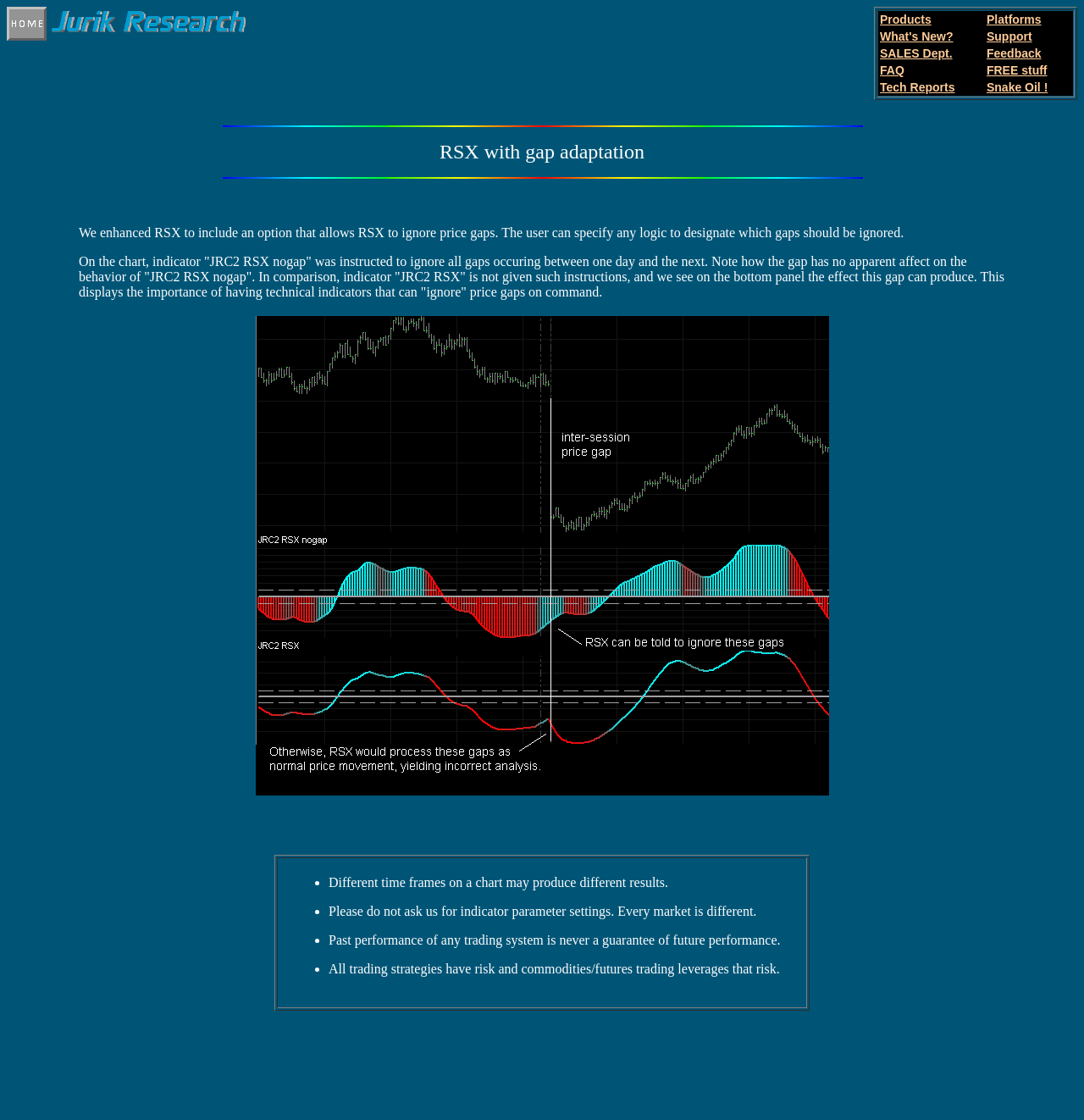Please find the bounding box coordinates for the clickable element needed to perform this instruction: "View What's New?".

[0.81, 0.025, 0.909, 0.04]